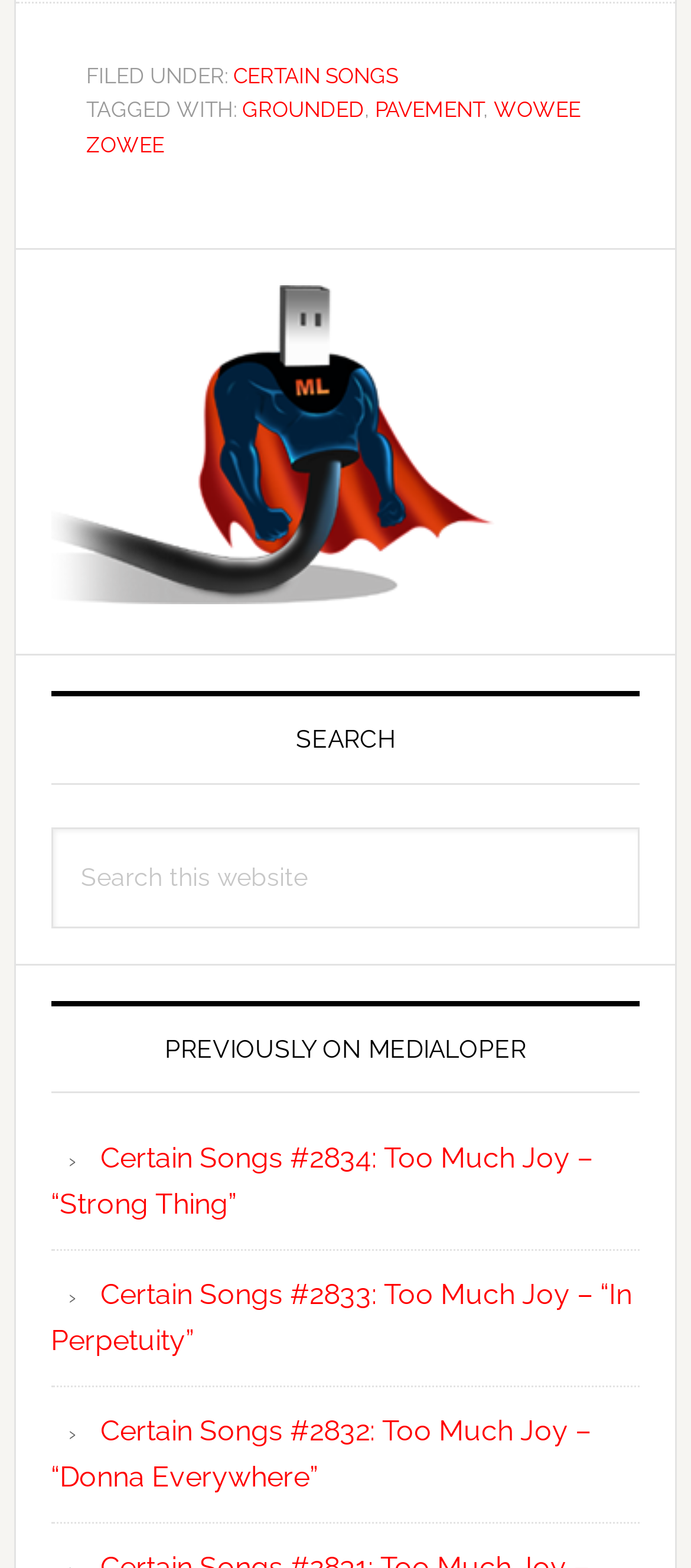Please specify the bounding box coordinates of the element that should be clicked to execute the given instruction: 'click on CERTAIN SONGS'. Ensure the coordinates are four float numbers between 0 and 1, expressed as [left, top, right, bottom].

[0.338, 0.04, 0.576, 0.056]